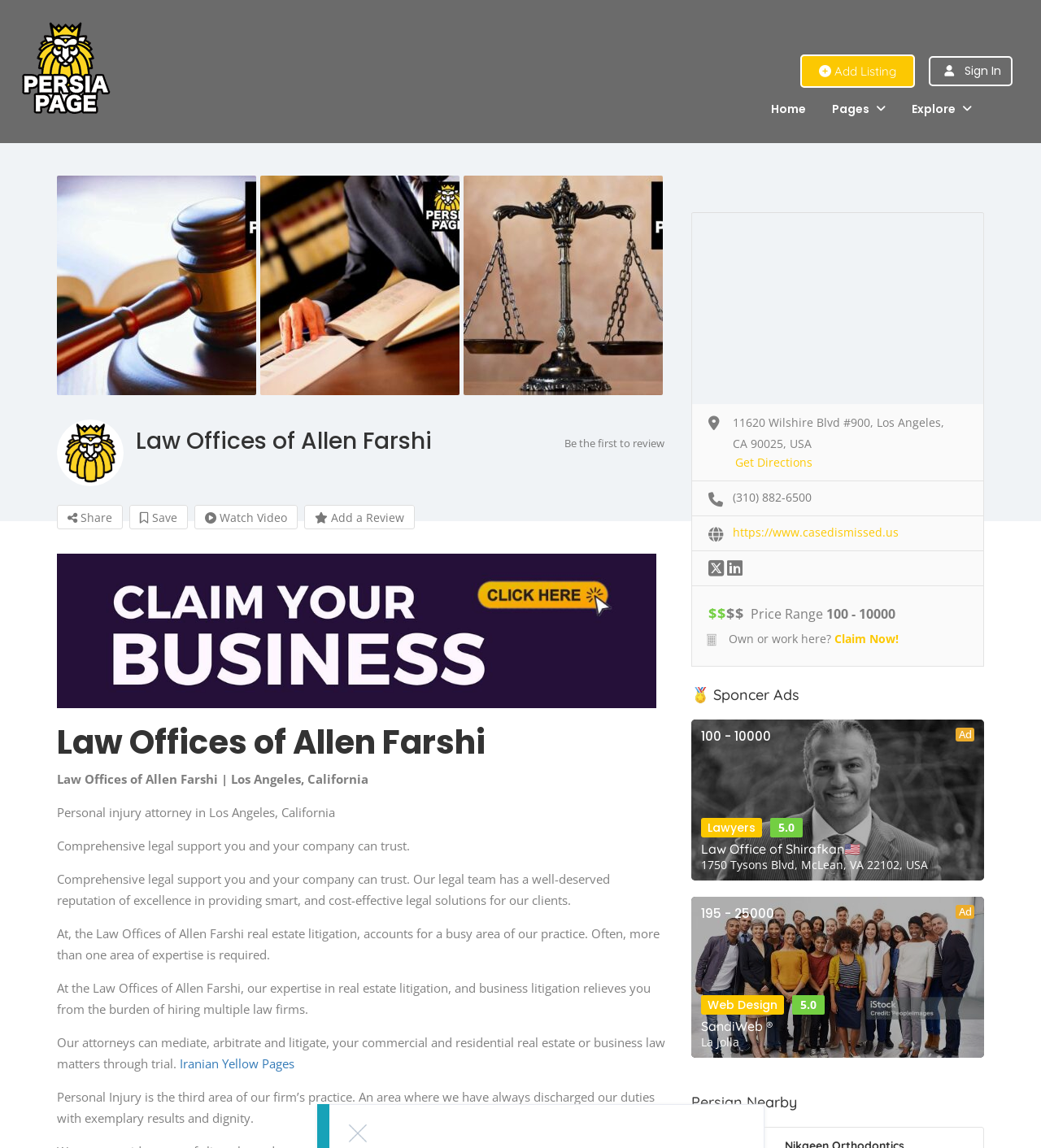Determine the bounding box coordinates of the clickable area required to perform the following instruction: "Click on the 'Home' link". The coordinates should be represented as four float numbers between 0 and 1: [left, top, right, bottom].

[0.741, 0.088, 0.774, 0.102]